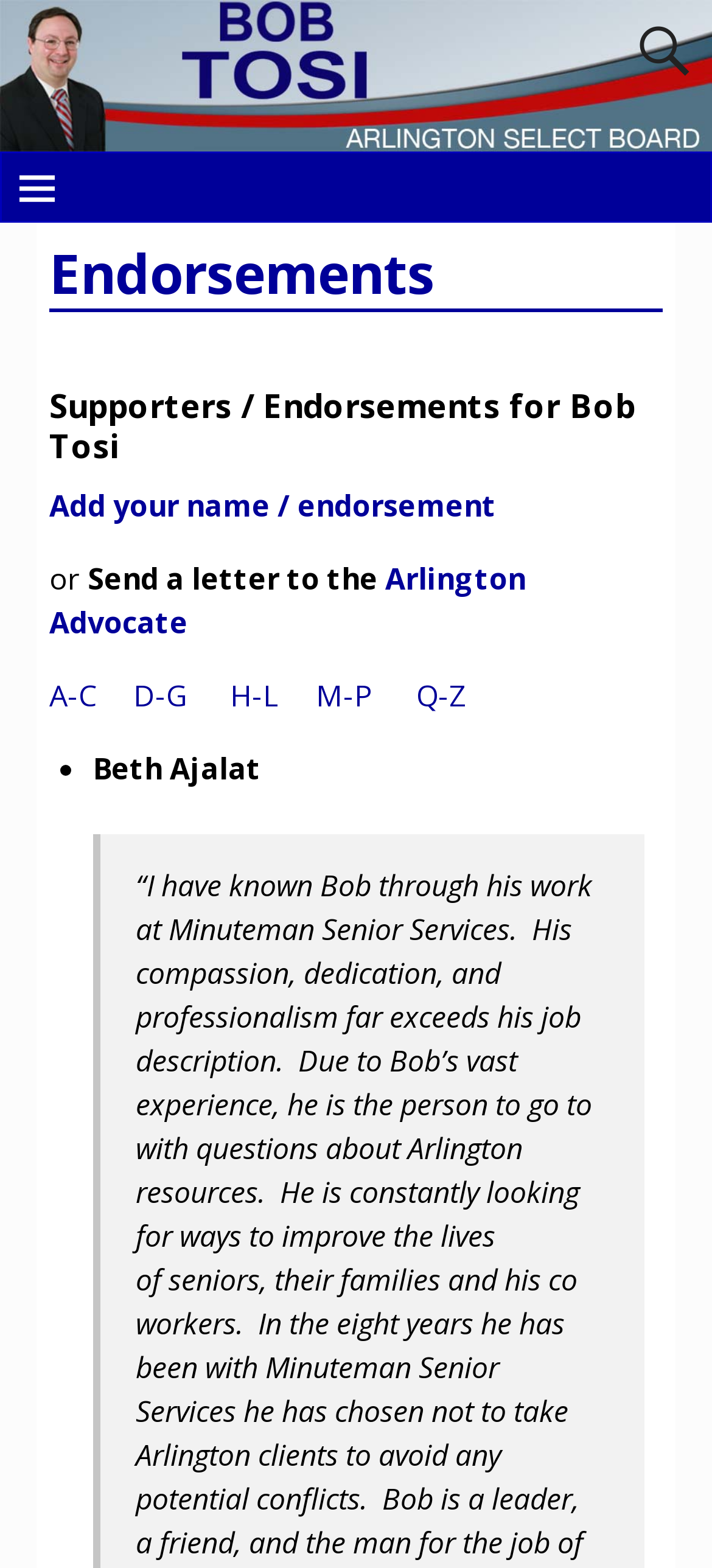Highlight the bounding box coordinates of the element that should be clicked to carry out the following instruction: "view Bob Tosi's endorsements". The coordinates must be given as four float numbers ranging from 0 to 1, i.e., [left, top, right, bottom].

[0.0, 0.0, 1.0, 0.097]